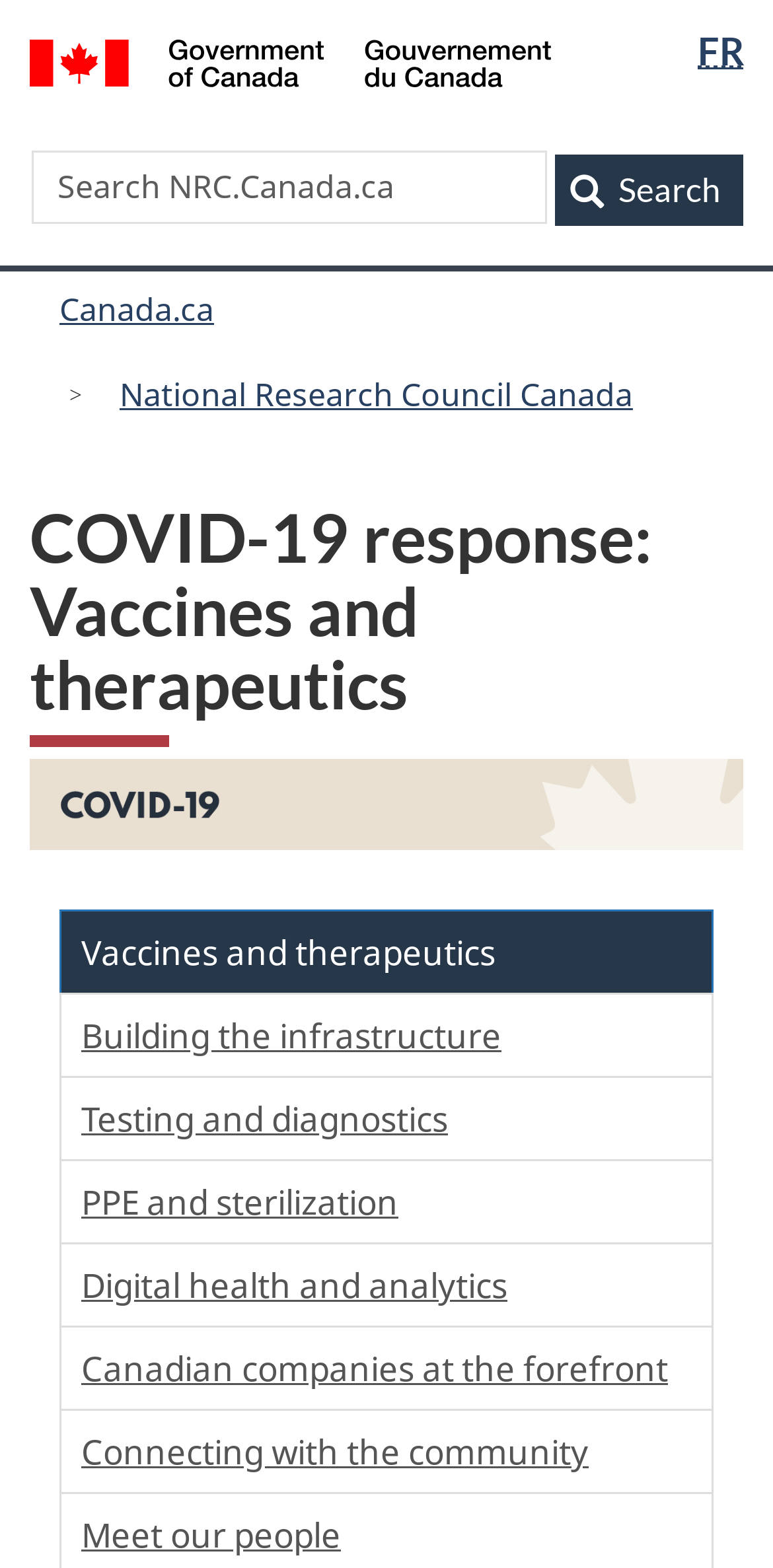Please locate the bounding box coordinates of the element that should be clicked to achieve the given instruction: "Search for something".

[0.041, 0.096, 0.708, 0.143]